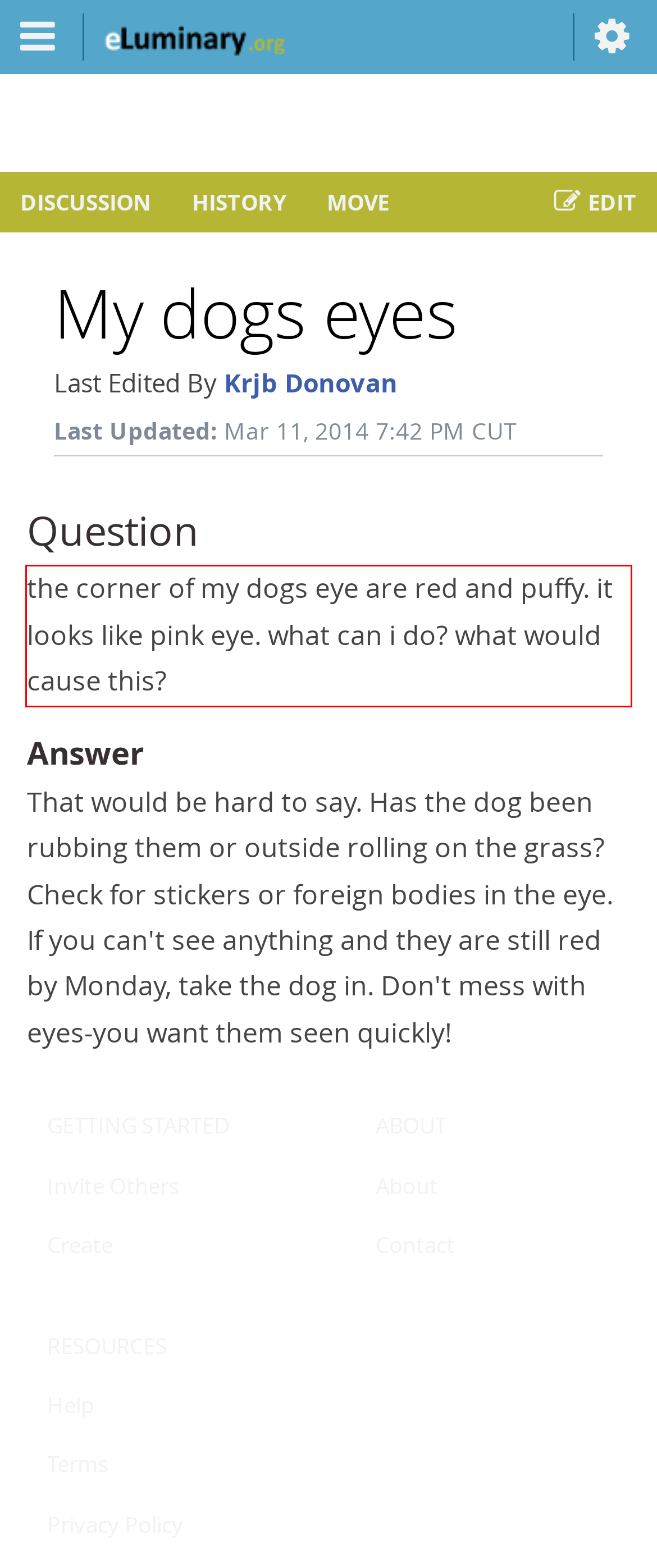Please perform OCR on the text within the red rectangle in the webpage screenshot and return the text content.

the corner of my dogs eye are red and puffy. it looks like pink eye. what can i do? what would cause this?